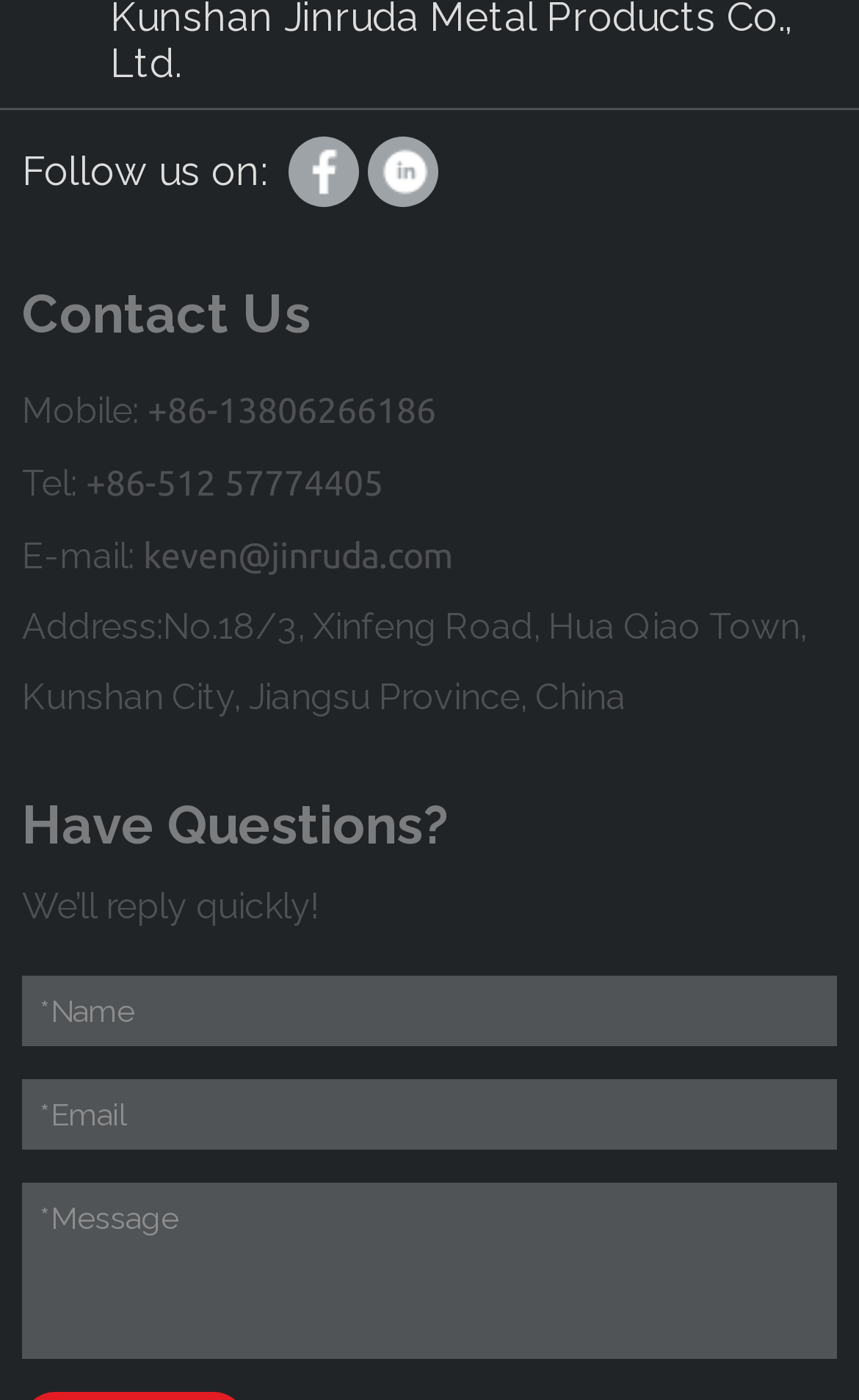Provide a one-word or brief phrase answer to the question:
What is the mobile number?

+86-13806266186